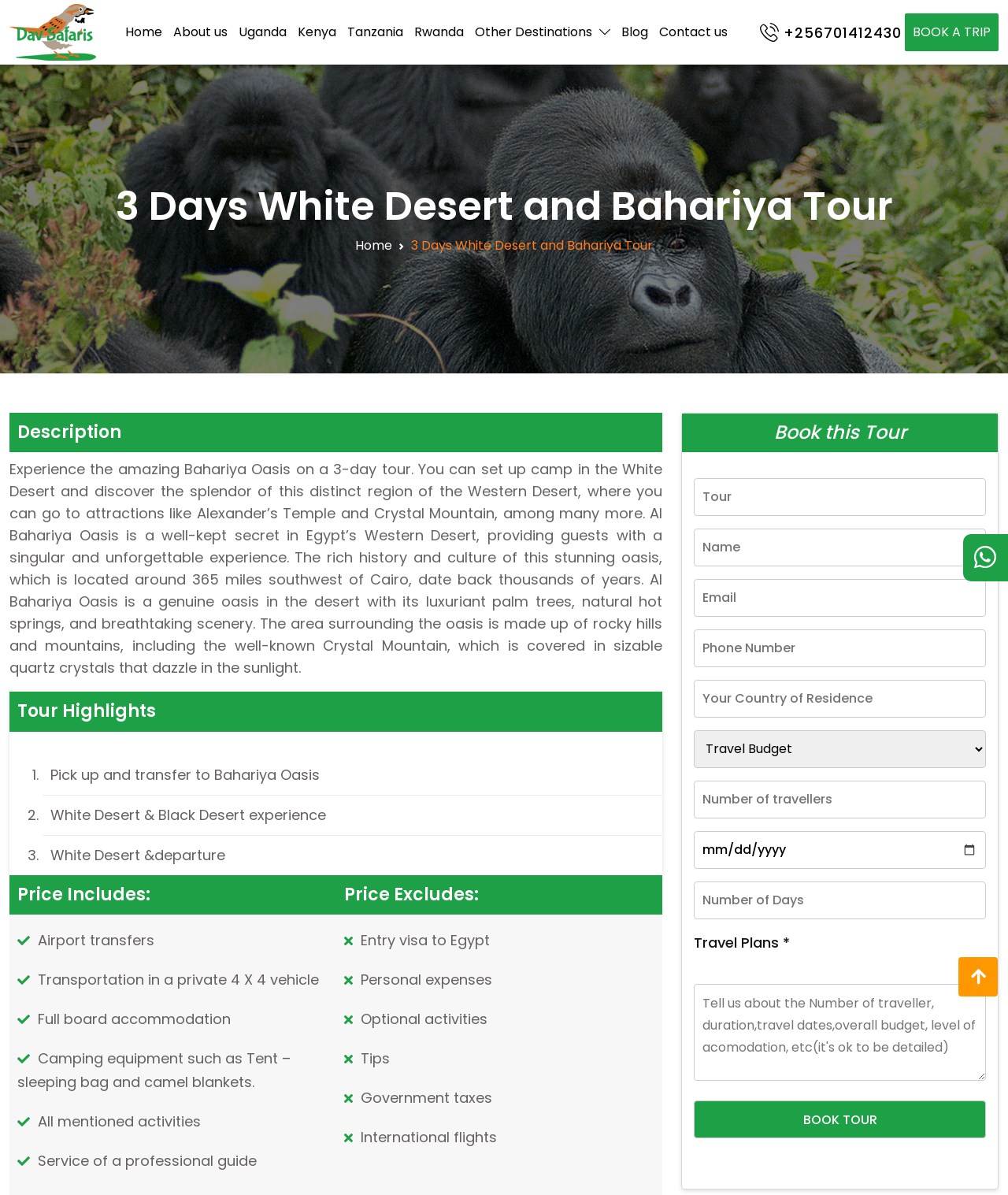Determine the bounding box coordinates of the area to click in order to meet this instruction: "Fill in the Tour field".

[0.689, 0.4, 0.978, 0.432]